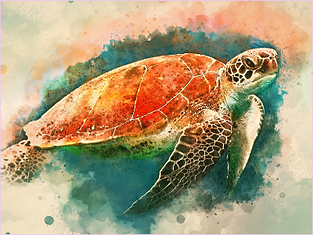Provide your answer in one word or a succinct phrase for the question: 
What is the artwork trying to convey?

Importance of ocean conservation